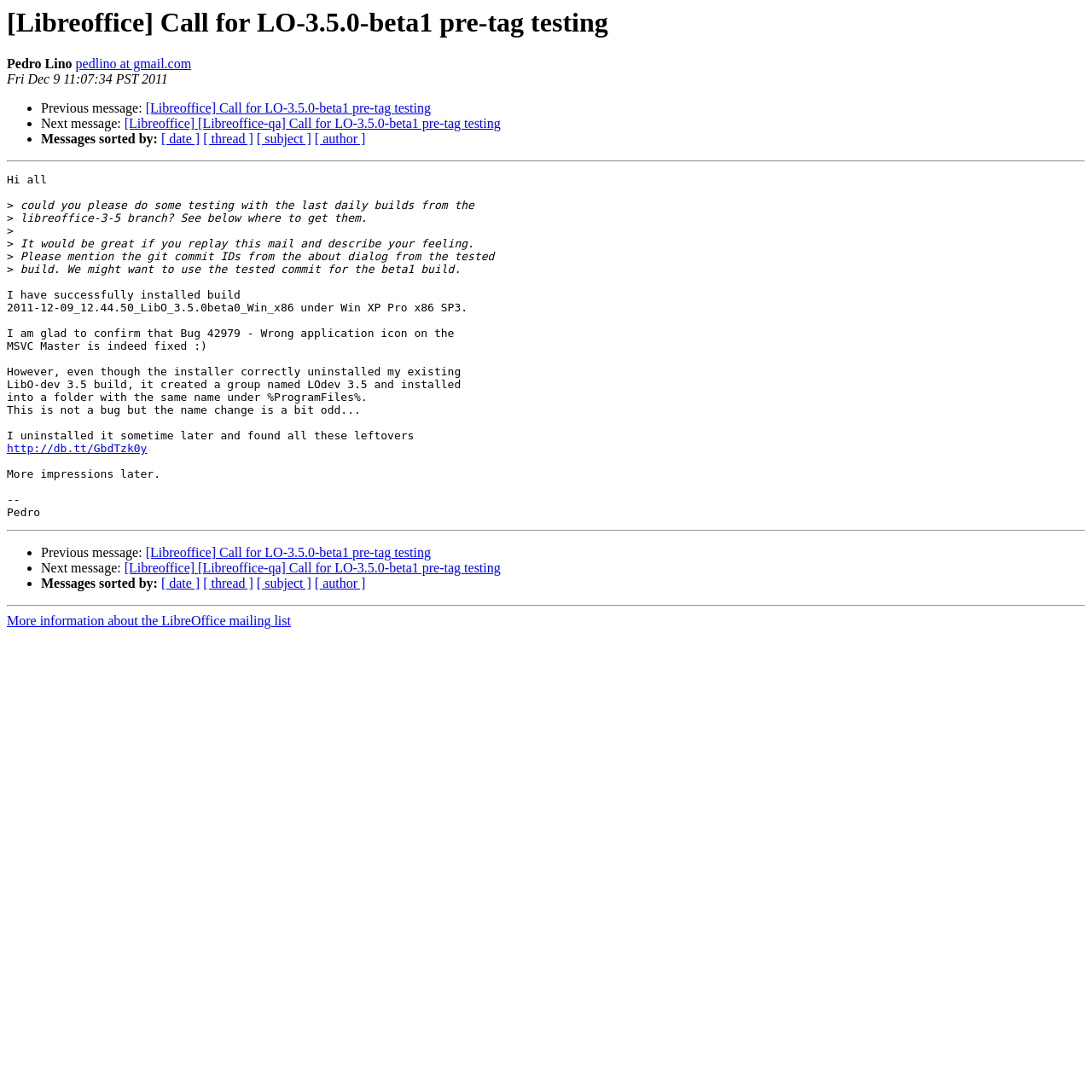Please identify the coordinates of the bounding box that should be clicked to fulfill this instruction: "View previous message".

[0.133, 0.093, 0.394, 0.106]